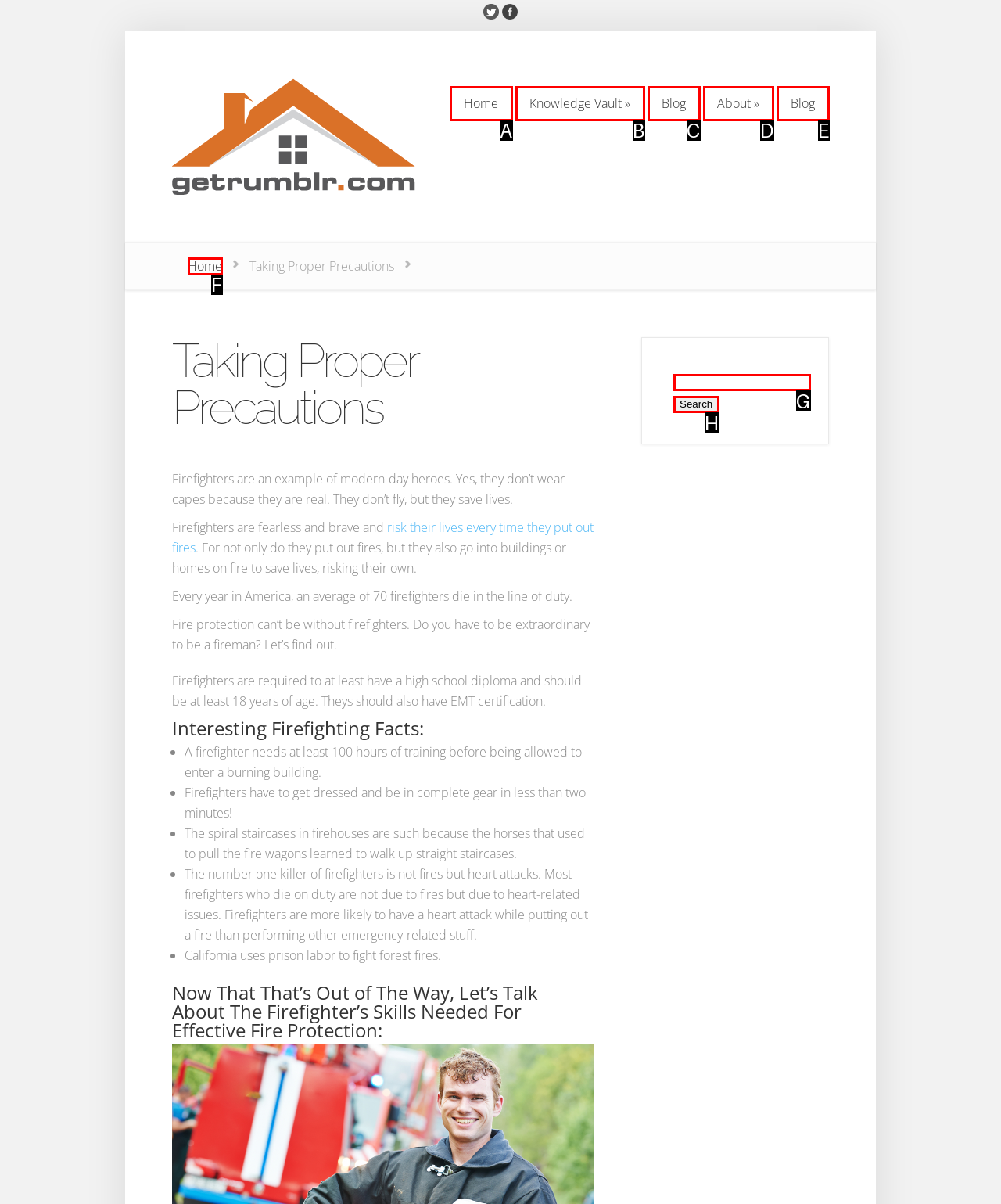Tell me which option I should click to complete the following task: Click the 'Search' button Answer with the option's letter from the given choices directly.

H